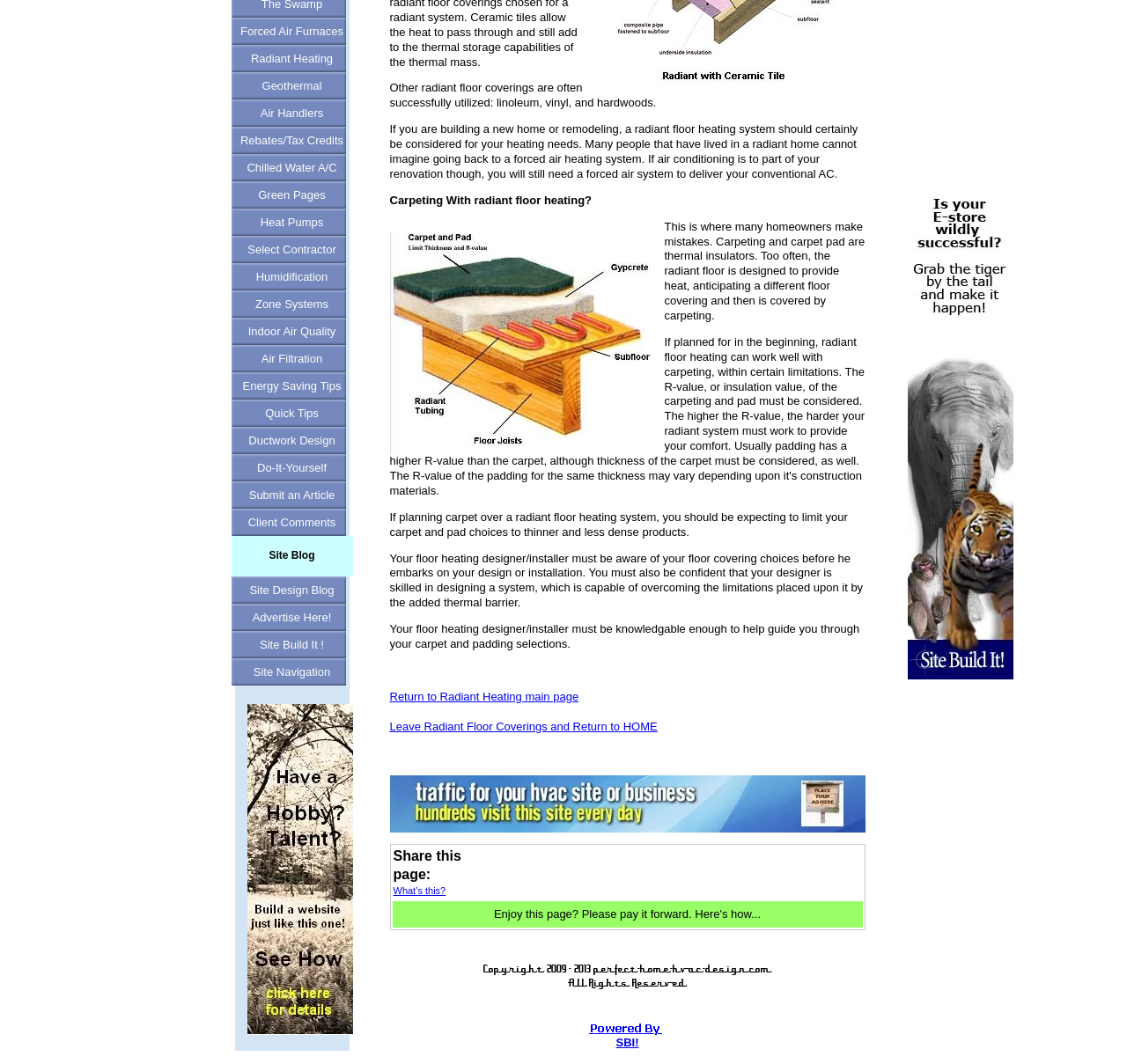Find the coordinates for the bounding box of the element with this description: "Do-It-Yourself".

[0.205, 0.427, 0.313, 0.453]